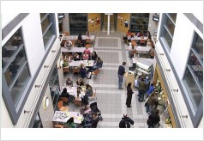Using the image as a reference, answer the following question in as much detail as possible:
What reflects the dynamic spirit of the School of Sociology & Youth Studies?

The environment of the common area, which is filled with students and visitors engaging in both academic and social activities, reflects the dynamic and collaborative spirit of the School of Sociology & Youth Studies, highlighting the importance of community and interaction in the learning process.